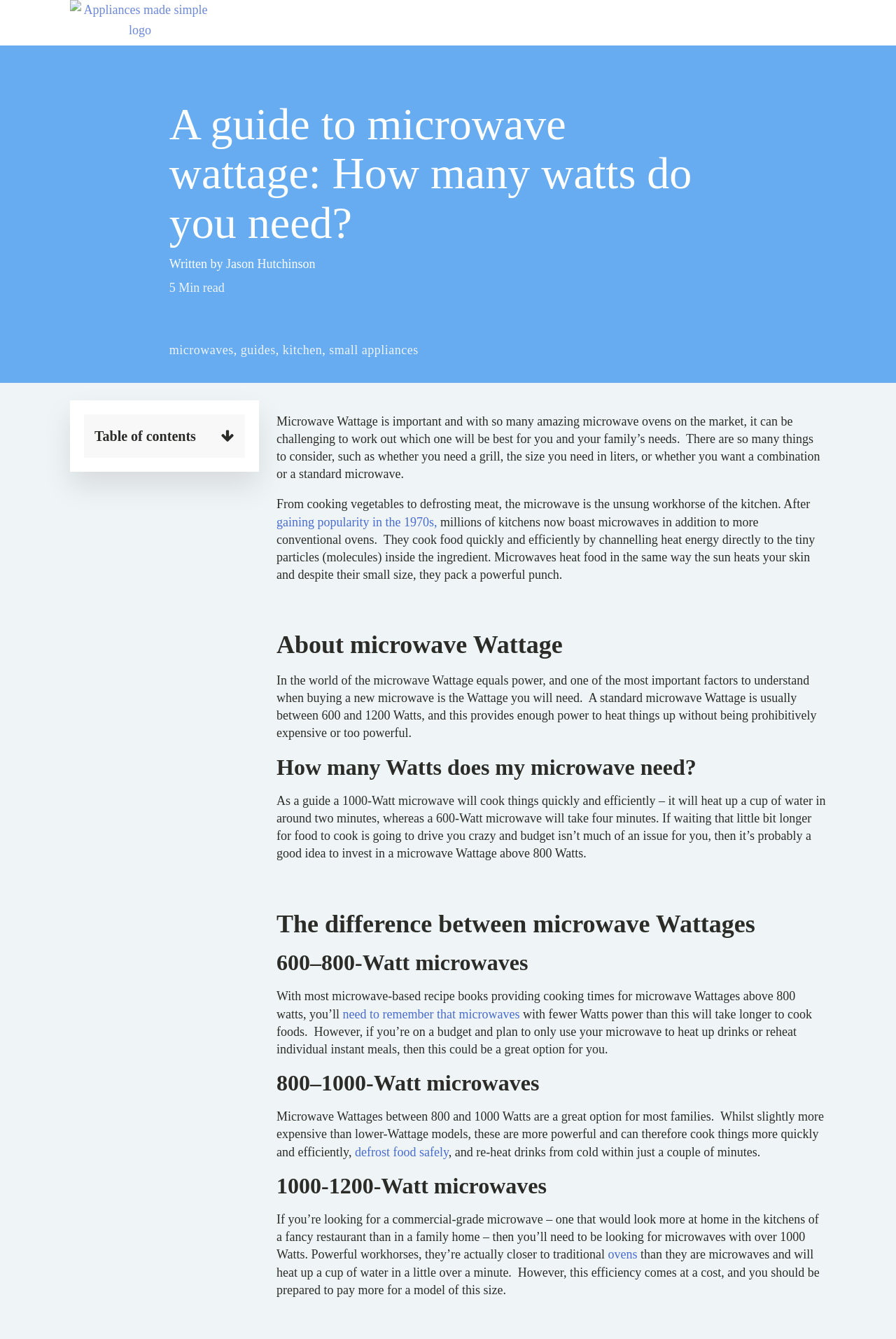Identify and provide the bounding box coordinates of the UI element described: "parent_node: Blue and Green Tomorrow". The coordinates should be formatted as [left, top, right, bottom], with each number being a float between 0 and 1.

None